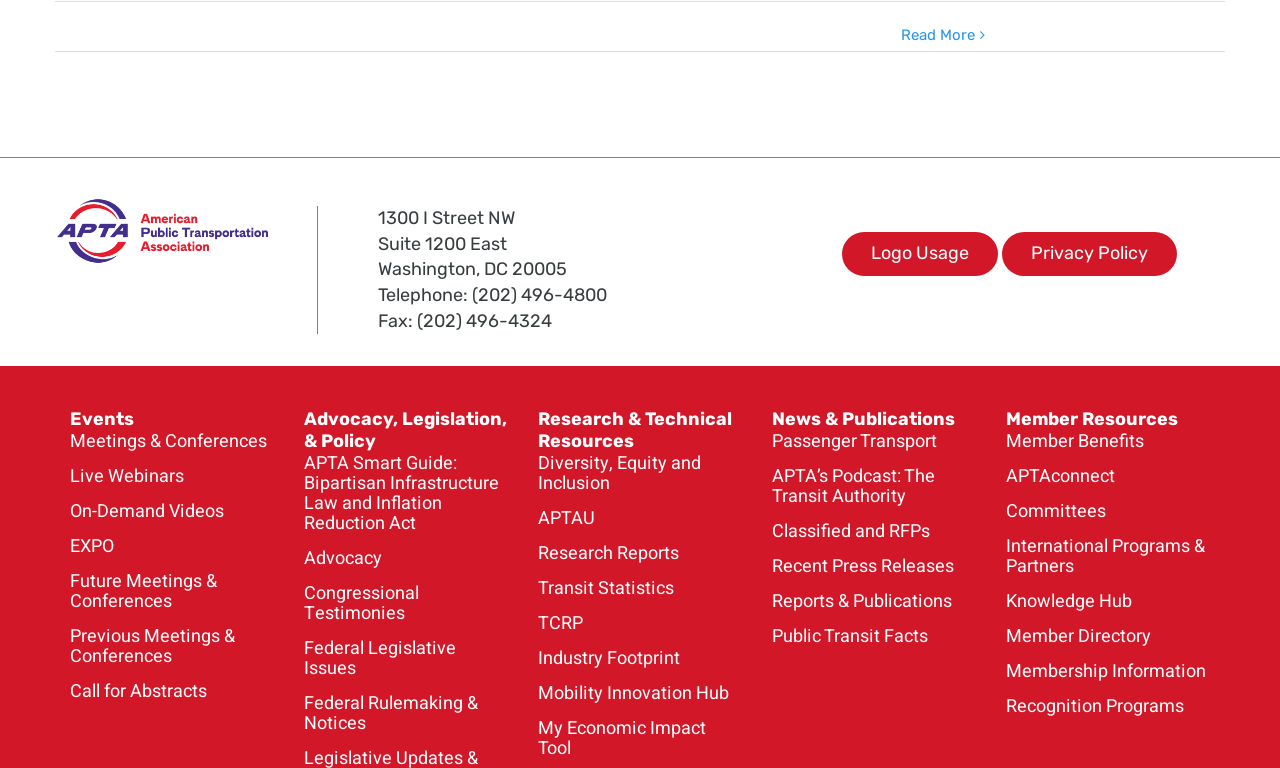Please determine the bounding box coordinates of the element to click in order to execute the following instruction: "Contact us". The coordinates should be four float numbers between 0 and 1, specified as [left, top, right, bottom].

None